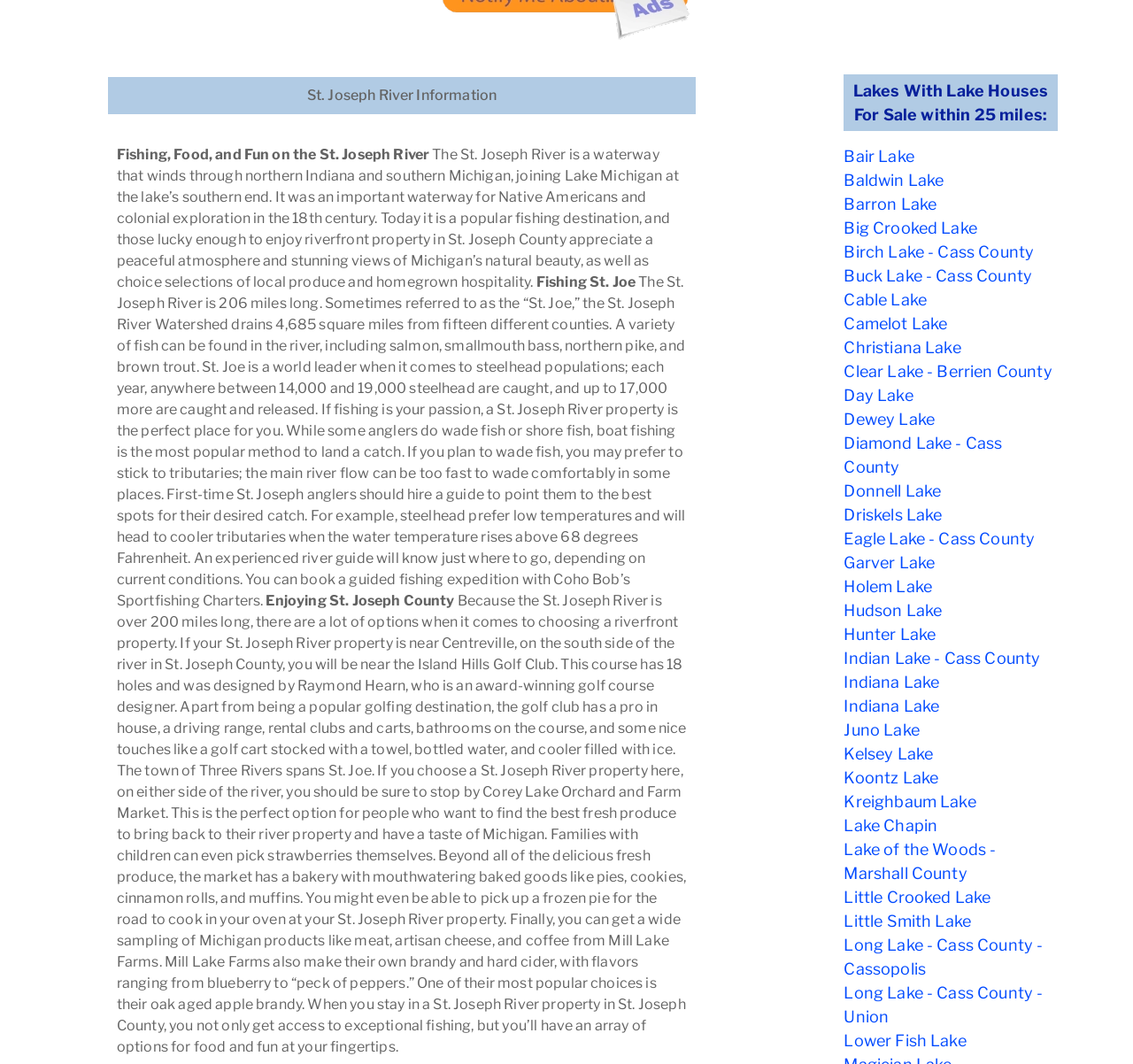Pinpoint the bounding box coordinates of the clickable element needed to complete the instruction: "Check out Lower Fish Lake". The coordinates should be provided as four float numbers between 0 and 1: [left, top, right, bottom].

[0.745, 0.97, 0.853, 0.987]